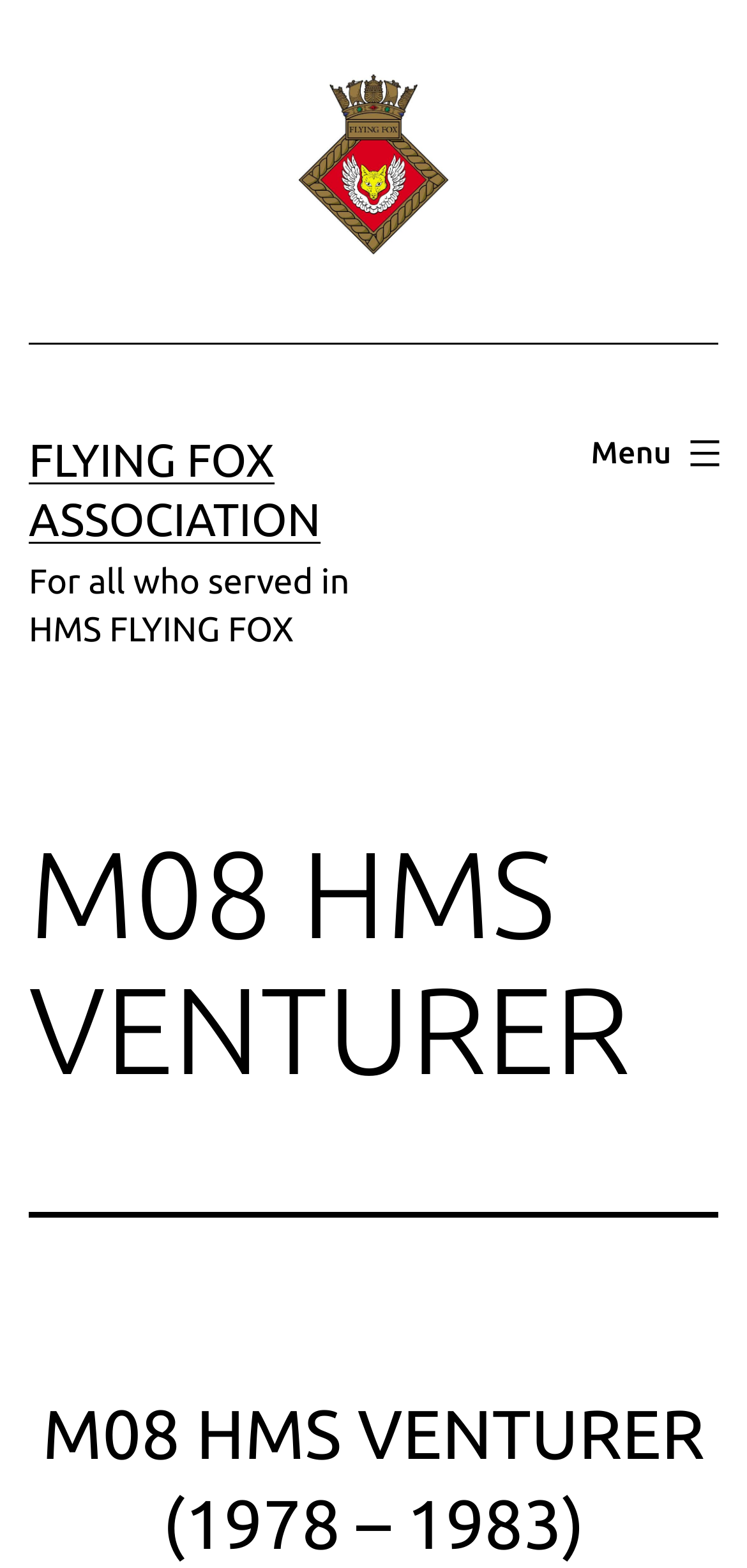Describe every aspect of the webpage comprehensively.

The webpage is about the M08 HMS VENTURER, which is related to the Flying Fox Association. At the top-left corner, there is a link to the Flying Fox Association, accompanied by an image with the same name. Below this link, there is a heading that reads "FLYING FOX ASSOCIATION" in all capital letters. 

Next to this heading, there is a static text that says "For all who served in HMS FLYING FOX". On the top-right side, there is a navigation menu labeled as "Primary menu", which can be expanded by clicking a button labeled as "Menu". 

When the menu is expanded, it displays a header with the title "M08 HMS VENTURER". Overall, the webpage appears to be dedicated to providing information about the M08 HMS VENTURER and its connection to the Flying Fox Association.